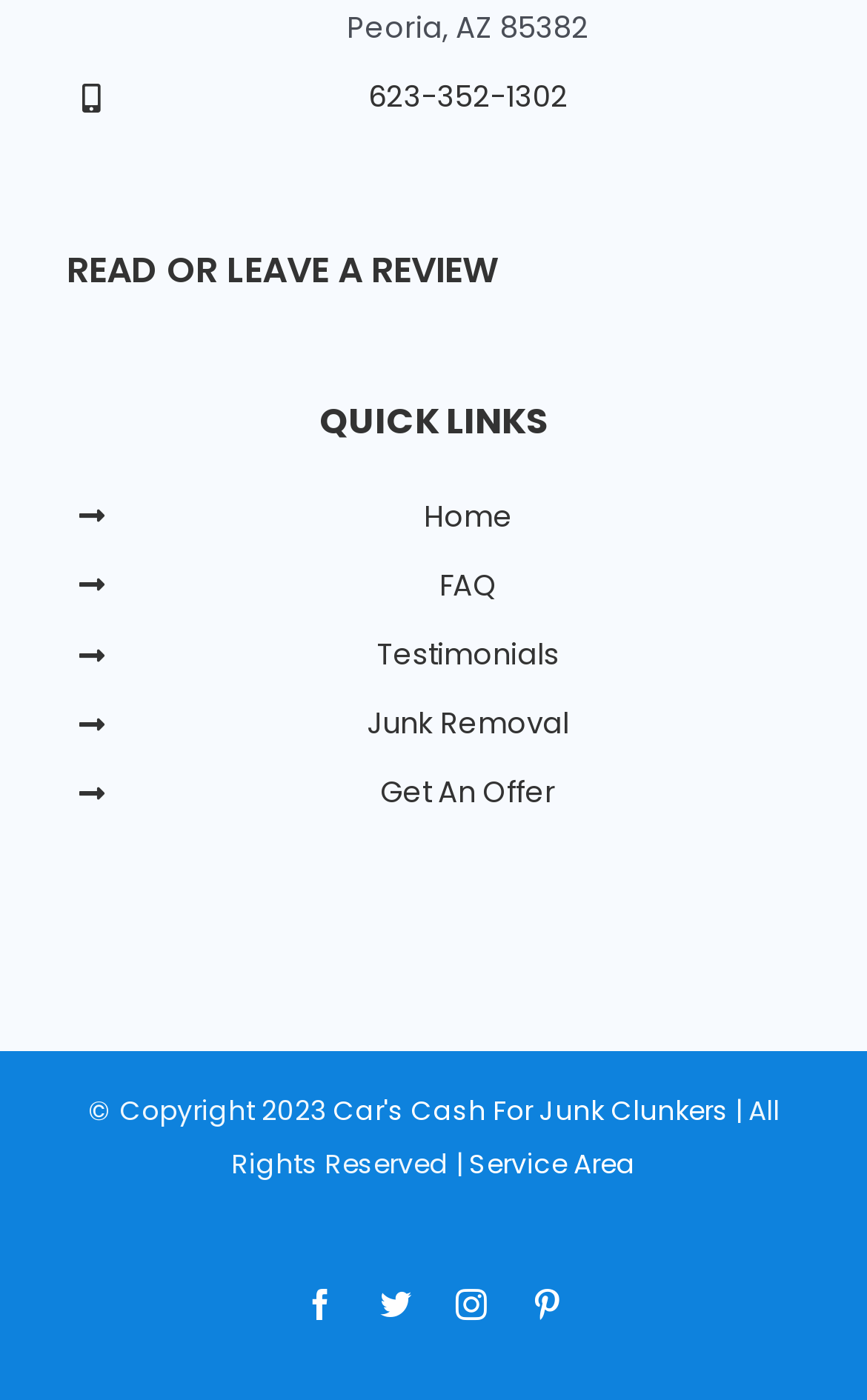Extract the bounding box coordinates for the HTML element that matches this description: "Car's Cash For Junk Clunkers". The coordinates should be four float numbers between 0 and 1, i.e., [left, top, right, bottom].

[0.383, 0.779, 0.84, 0.806]